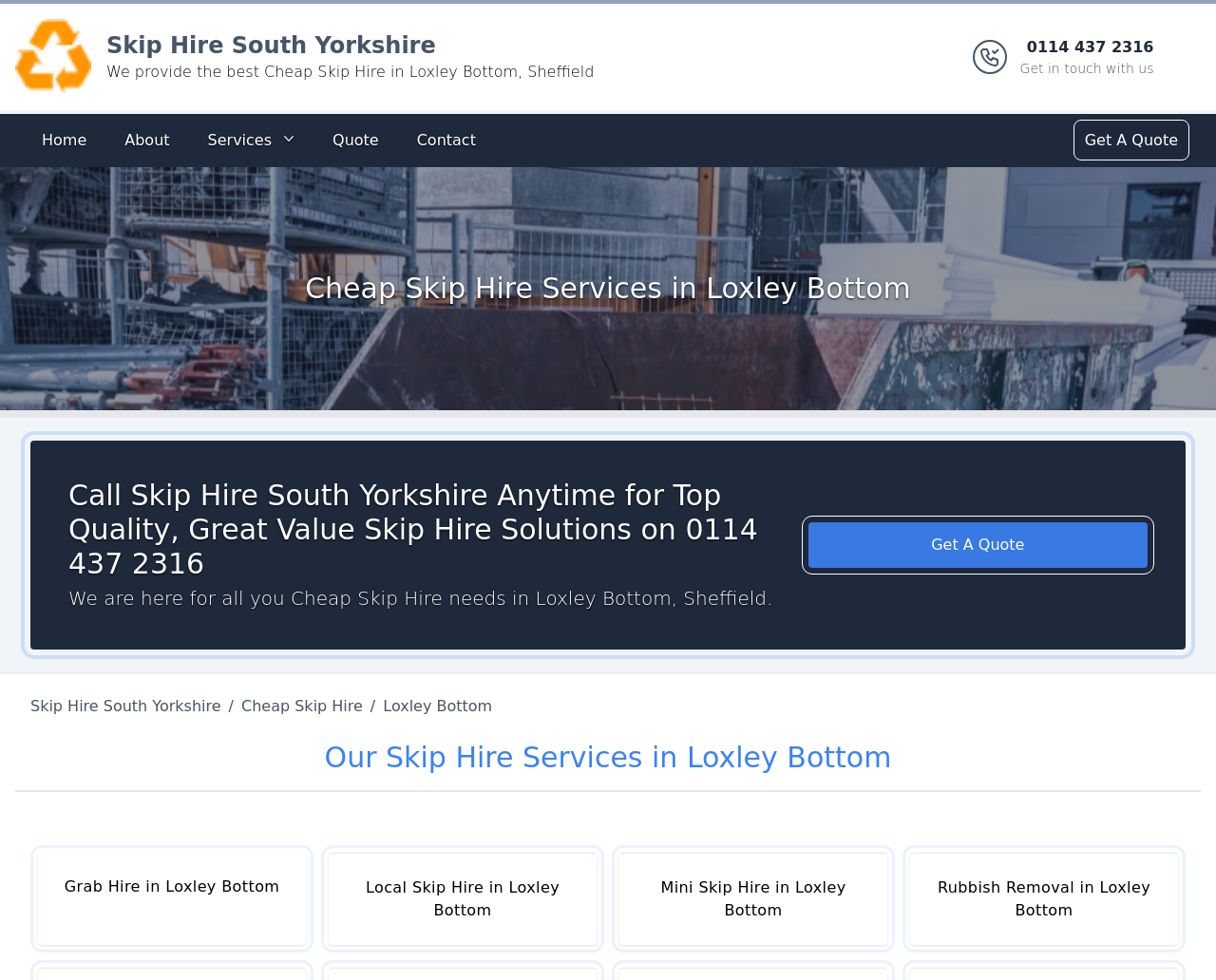Locate the bounding box coordinates of the clickable region necessary to complete the following instruction: "Search for something". Provide the coordinates in the format of four float numbers between 0 and 1, i.e., [left, top, right, bottom].

None